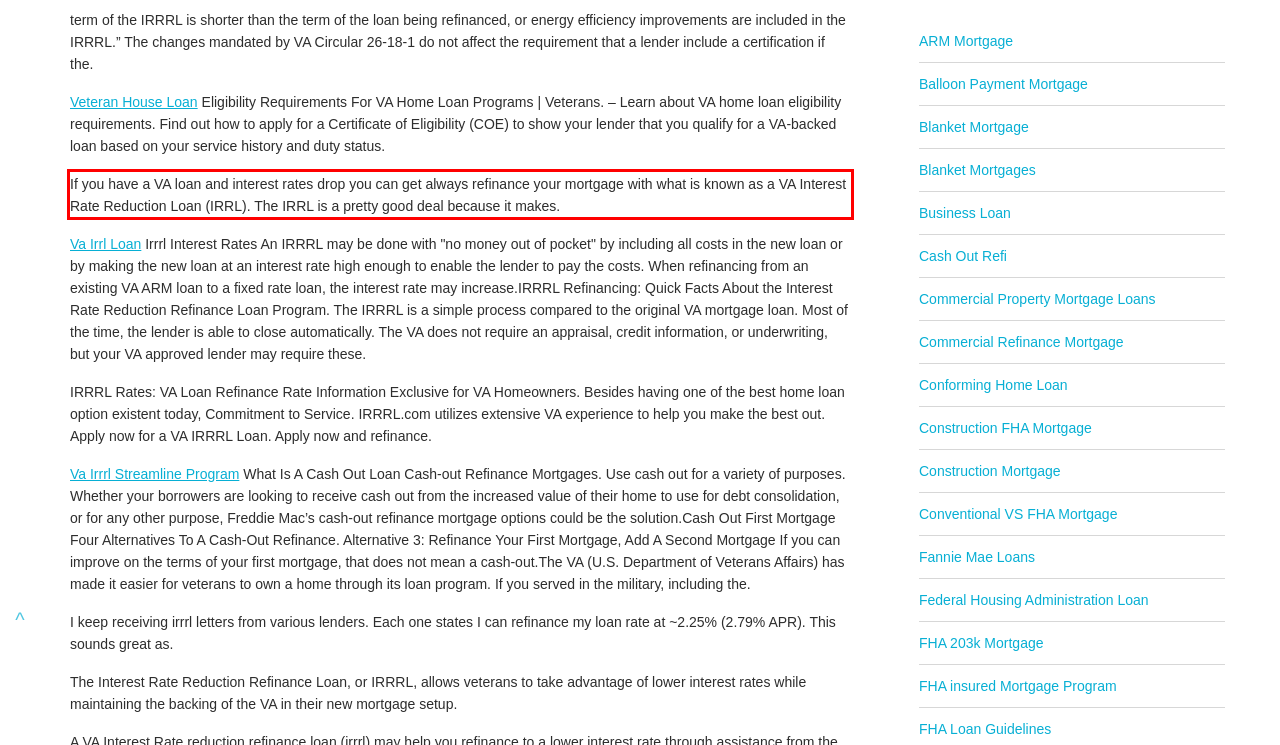View the screenshot of the webpage and identify the UI element surrounded by a red bounding box. Extract the text contained within this red bounding box.

If you have a VA loan and interest rates drop you can get always refinance your mortgage with what is known as a VA Interest Rate Reduction Loan (IRRL). The IRRL is a pretty good deal because it makes.